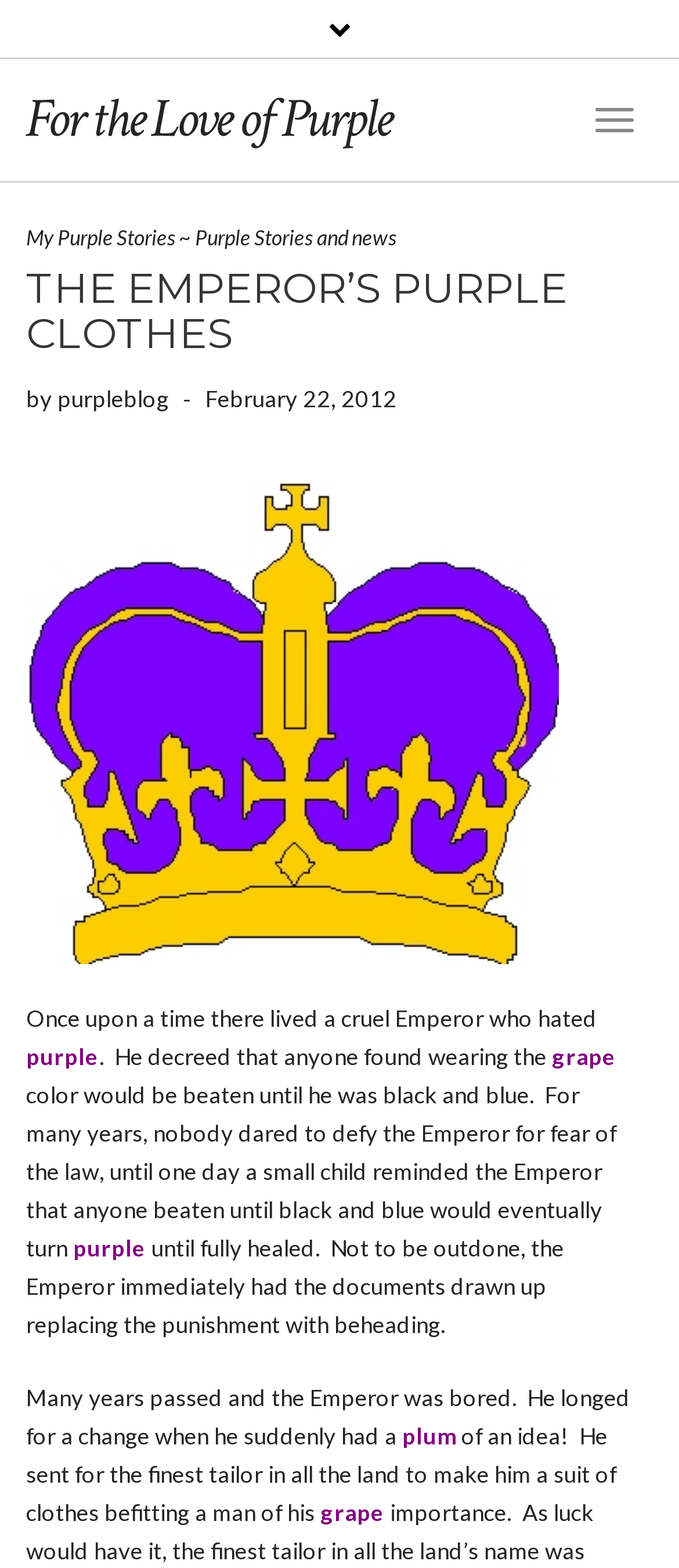Please examine the image and answer the question with a detailed explanation:
What color does the Emperor want his suit to be?

After a series of events, the Emperor has a change of heart and wants a suit of clothes in the color purple, which he initially hated.